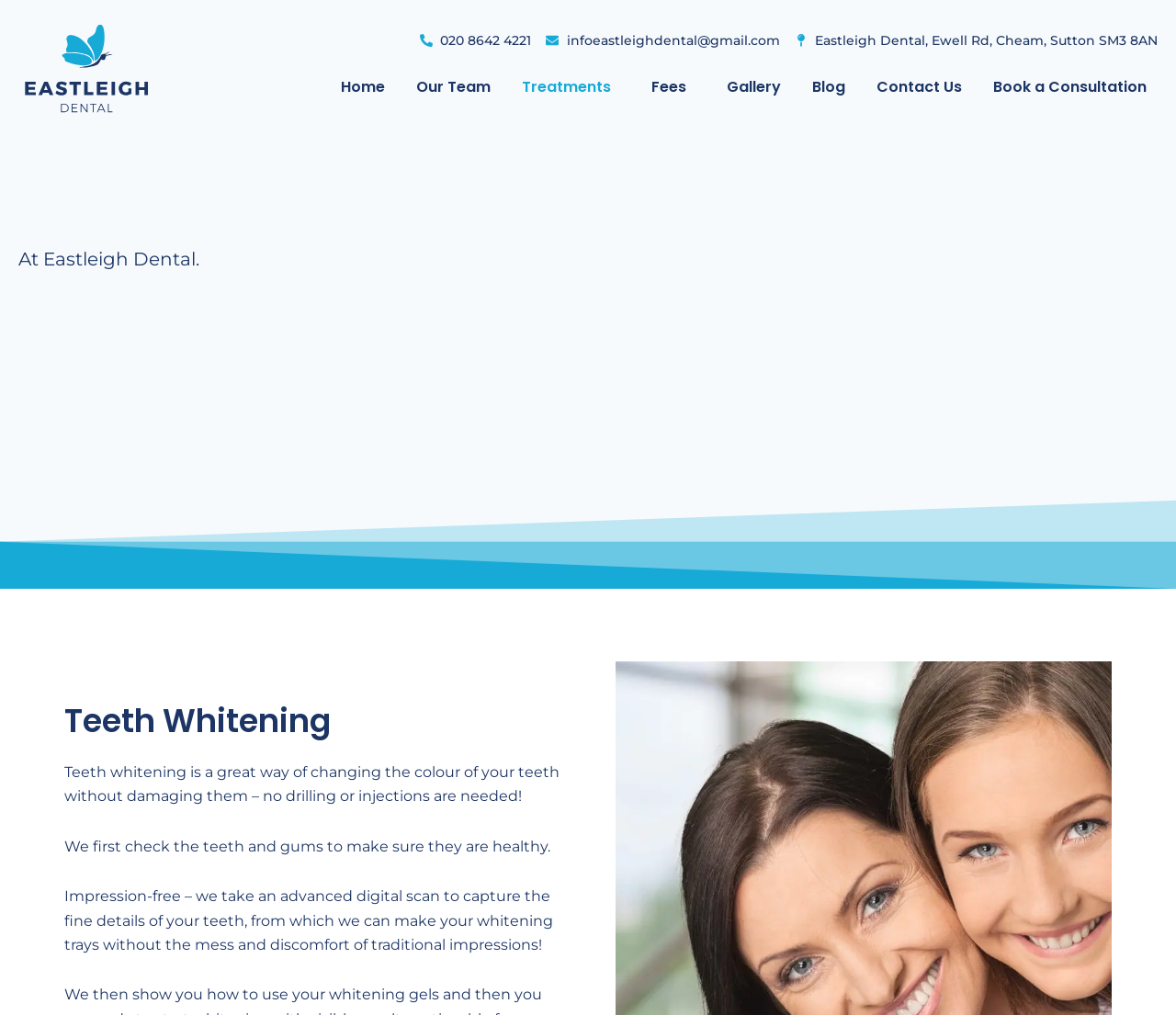Please answer the following question using a single word or phrase: What is the first step in the teeth whitening process?

Checking teeth and gums